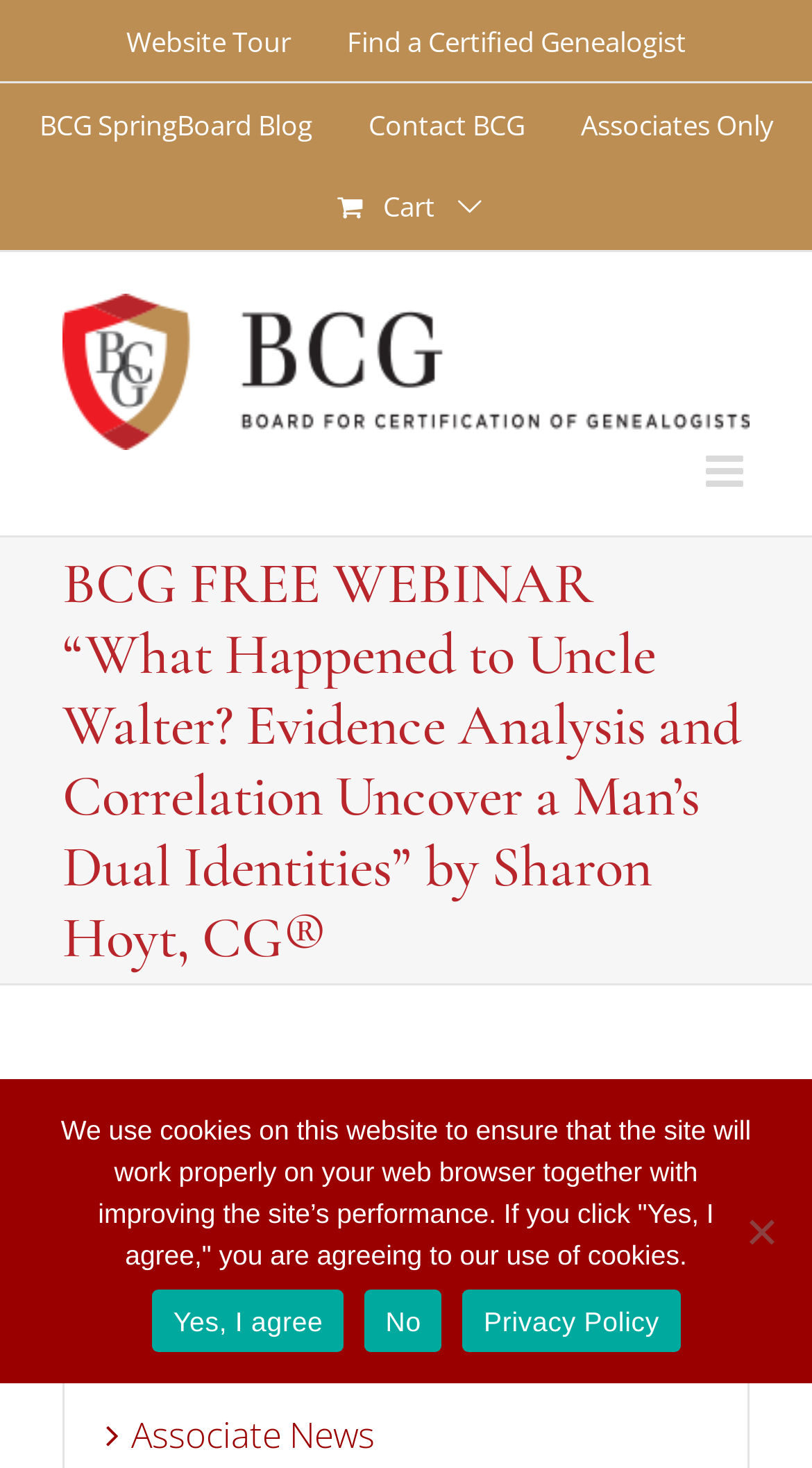Find the UI element described as: "Contact BCG" and predict its bounding box coordinates. Ensure the coordinates are four float numbers between 0 and 1, [left, top, right, bottom].

[0.421, 0.057, 0.679, 0.114]